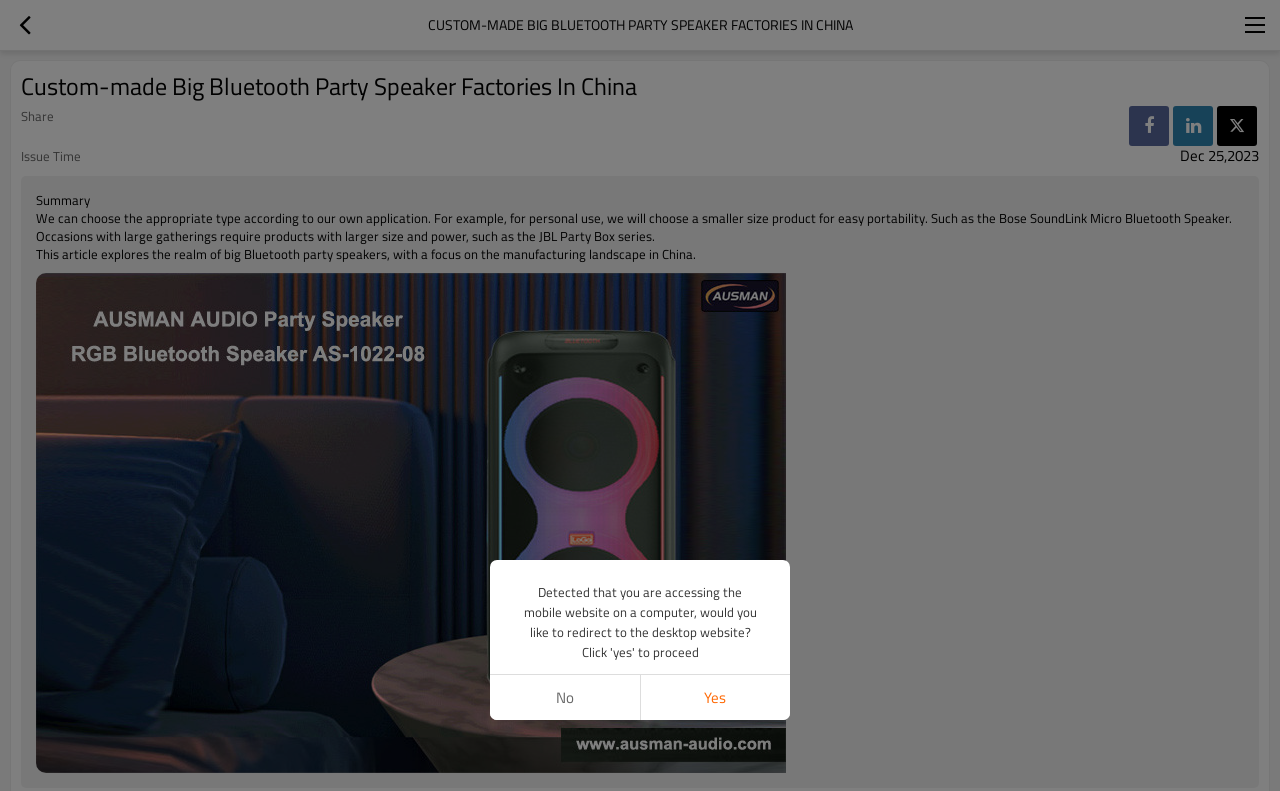Provide the bounding box for the UI element matching this description: "No".

[0.383, 0.853, 0.5, 0.91]